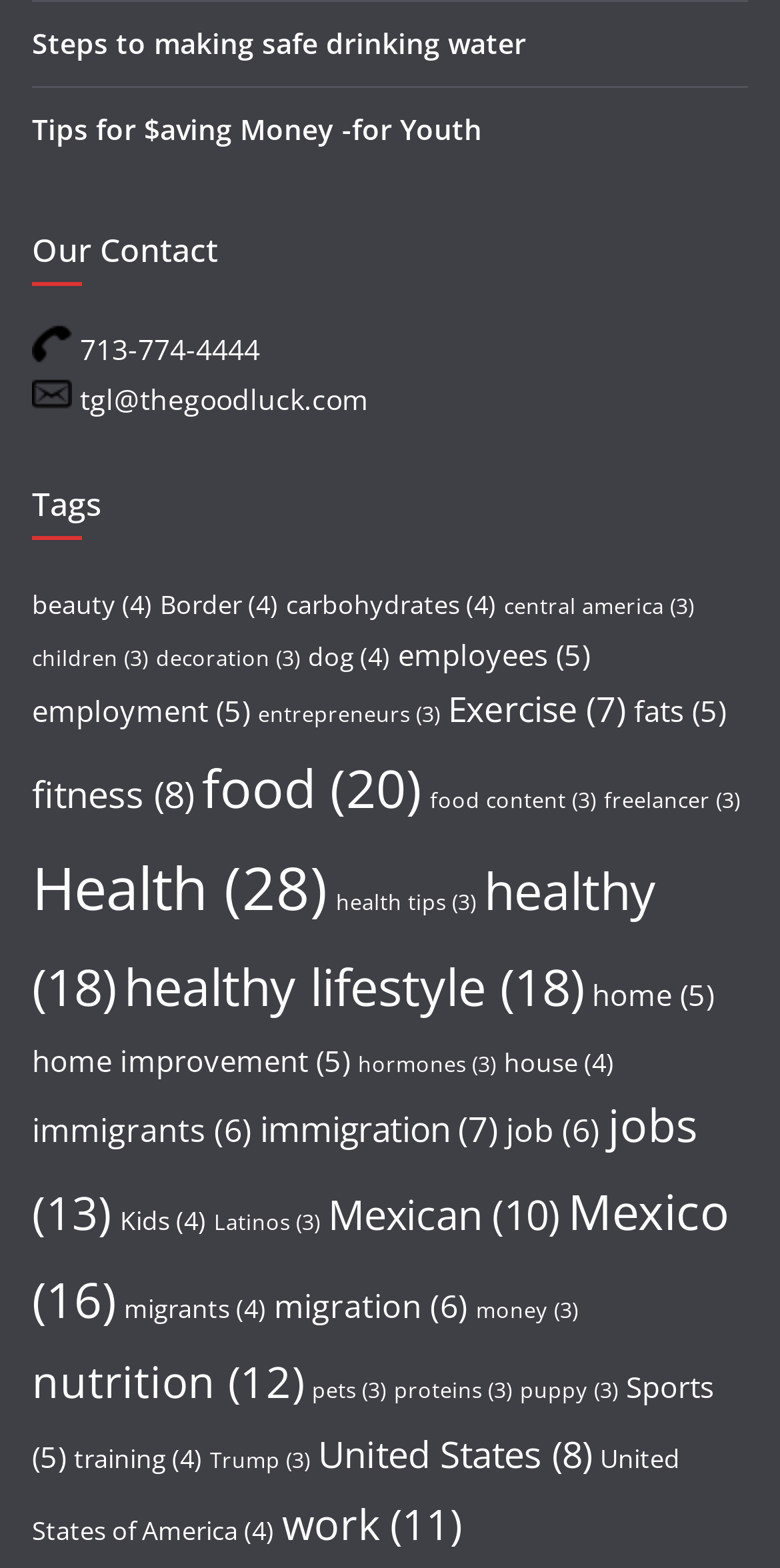Please specify the bounding box coordinates for the clickable region that will help you carry out the instruction: "Click on 'Steps to making safe drinking water'".

[0.041, 0.016, 0.674, 0.04]